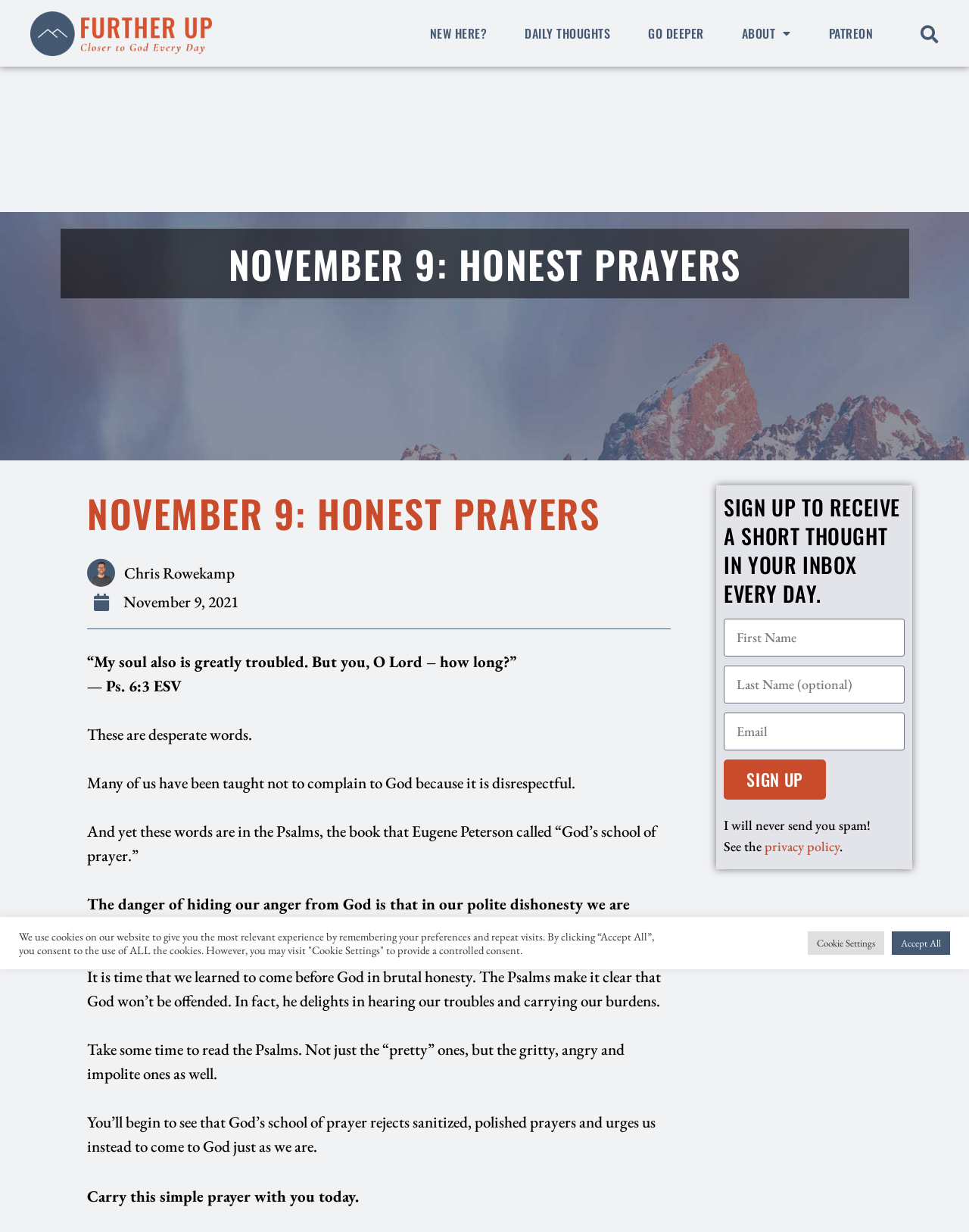Please locate the clickable area by providing the bounding box coordinates to follow this instruction: "Search for something".

[0.946, 0.018, 0.972, 0.039]